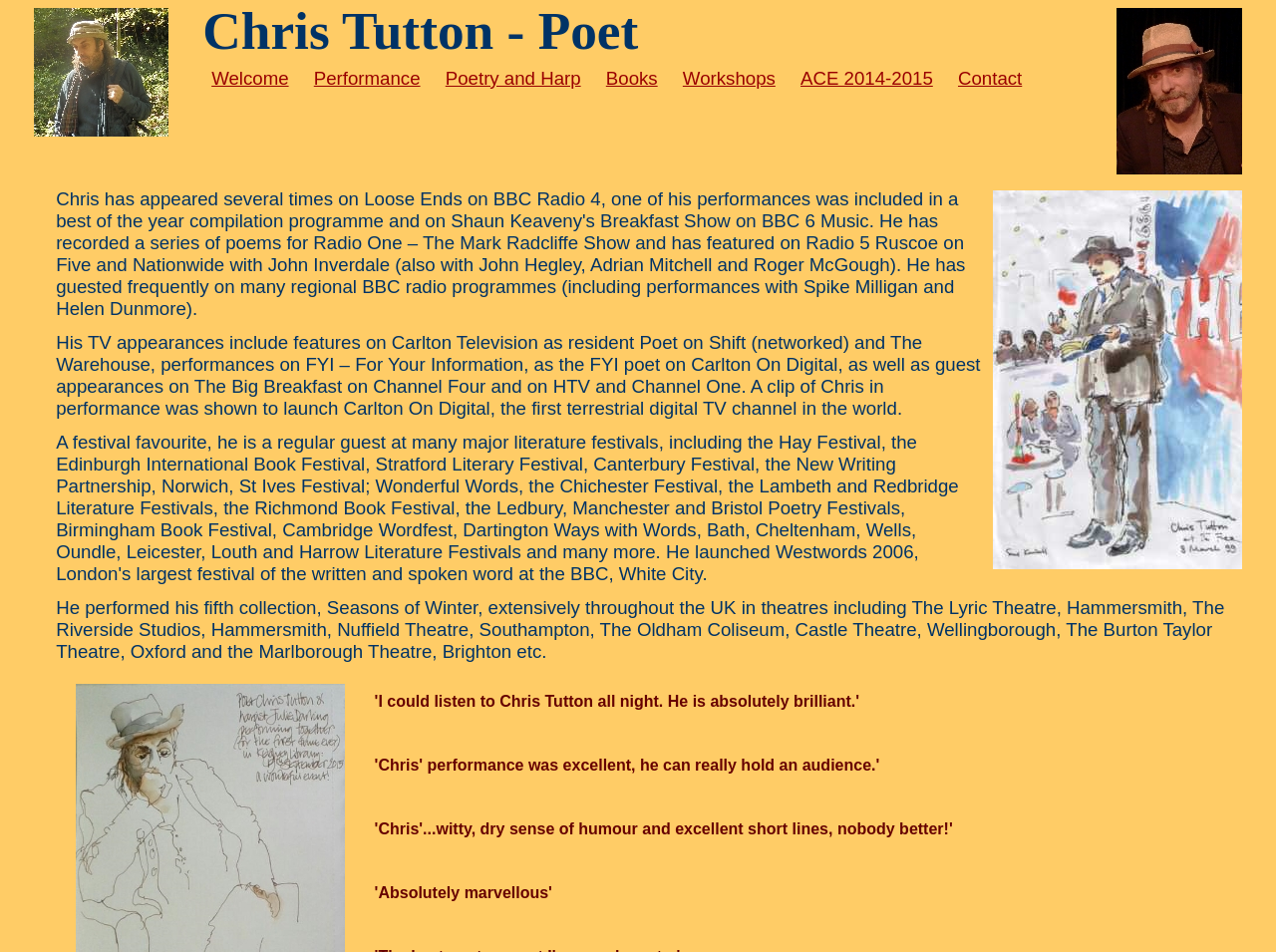Respond to the question below with a single word or phrase:
What is the name of the digital TV channel where Chris Tutton appeared?

Carlton On Digital